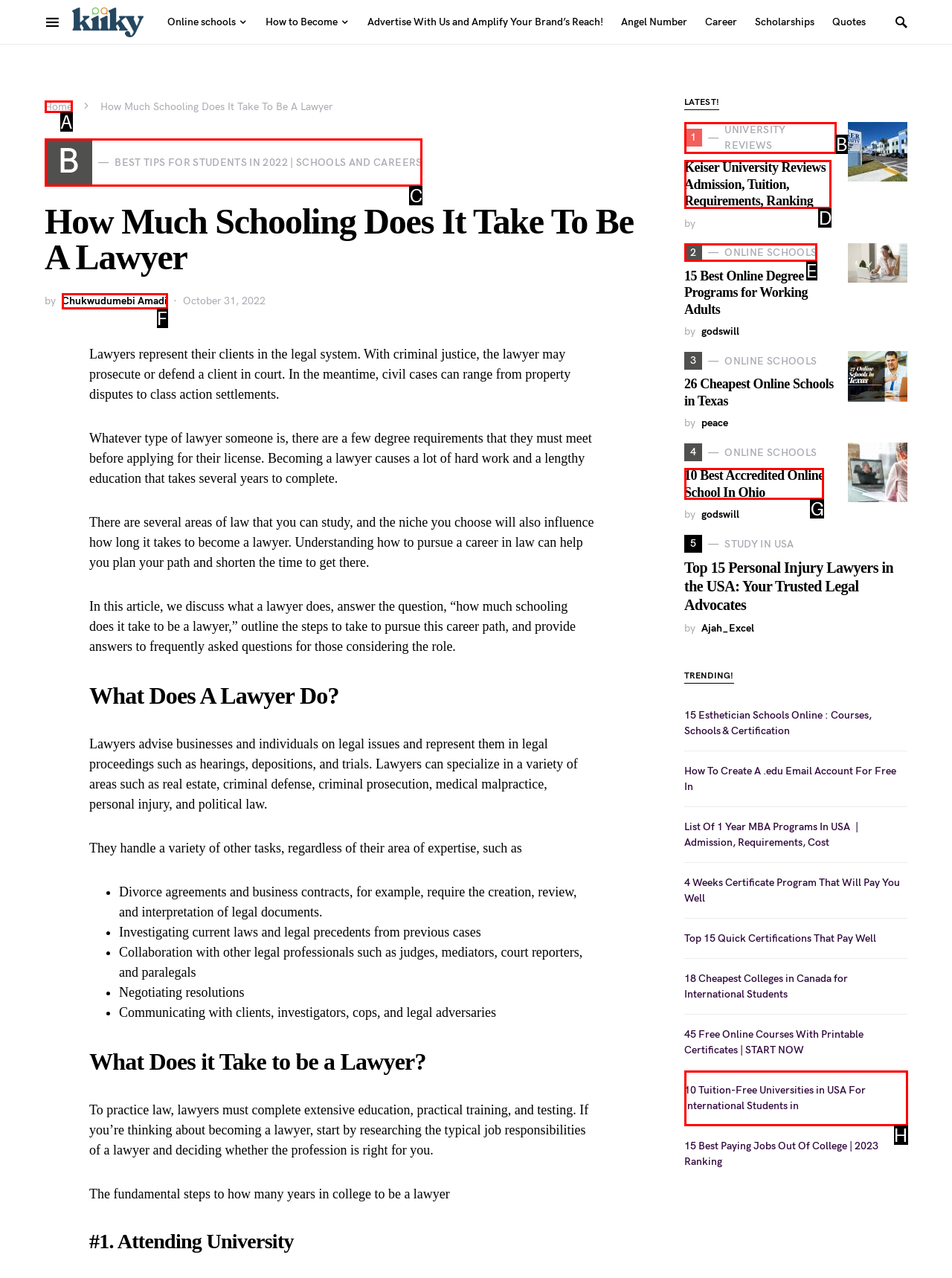Select the appropriate HTML element that needs to be clicked to execute the following task: Click the 'Home' button. Respond with the letter of the option.

A